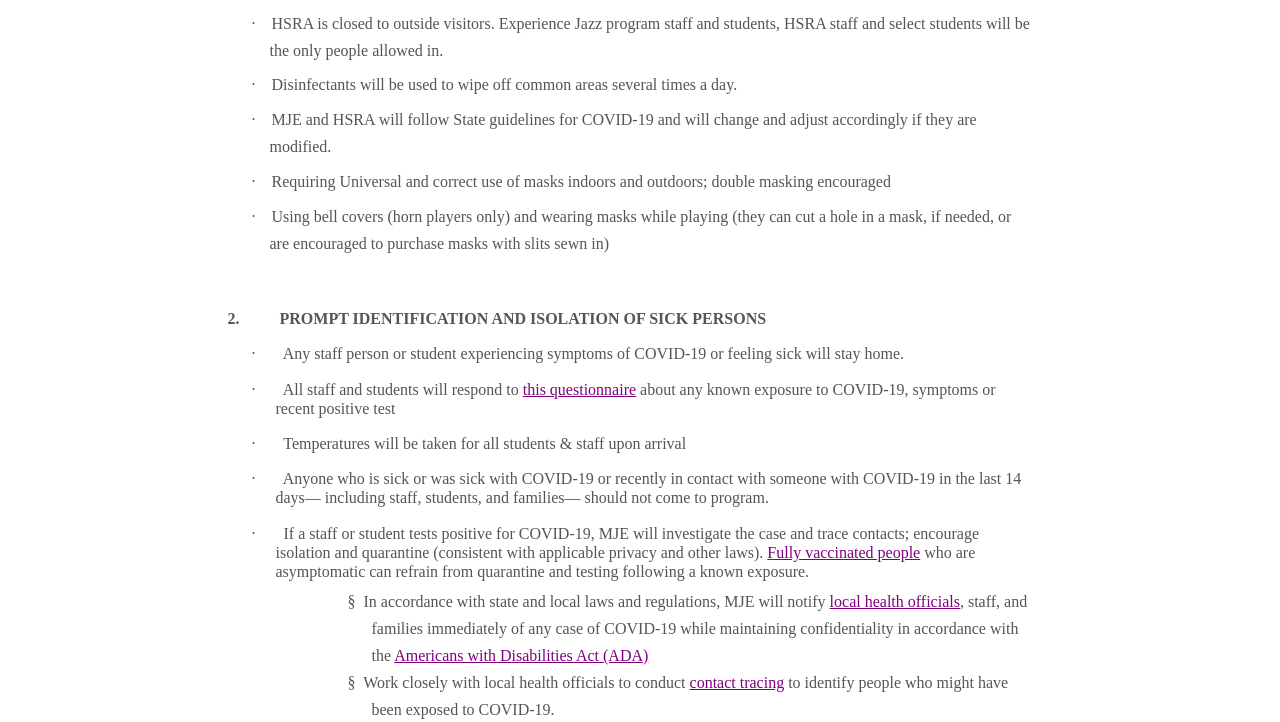From the webpage screenshot, identify the region described by Americans with Disabilities Act (ADA). Provide the bounding box coordinates as (top-left x, top-left y, bottom-right x, bottom-right y), with each value being a floating point number between 0 and 1.

[0.308, 0.896, 0.507, 0.92]